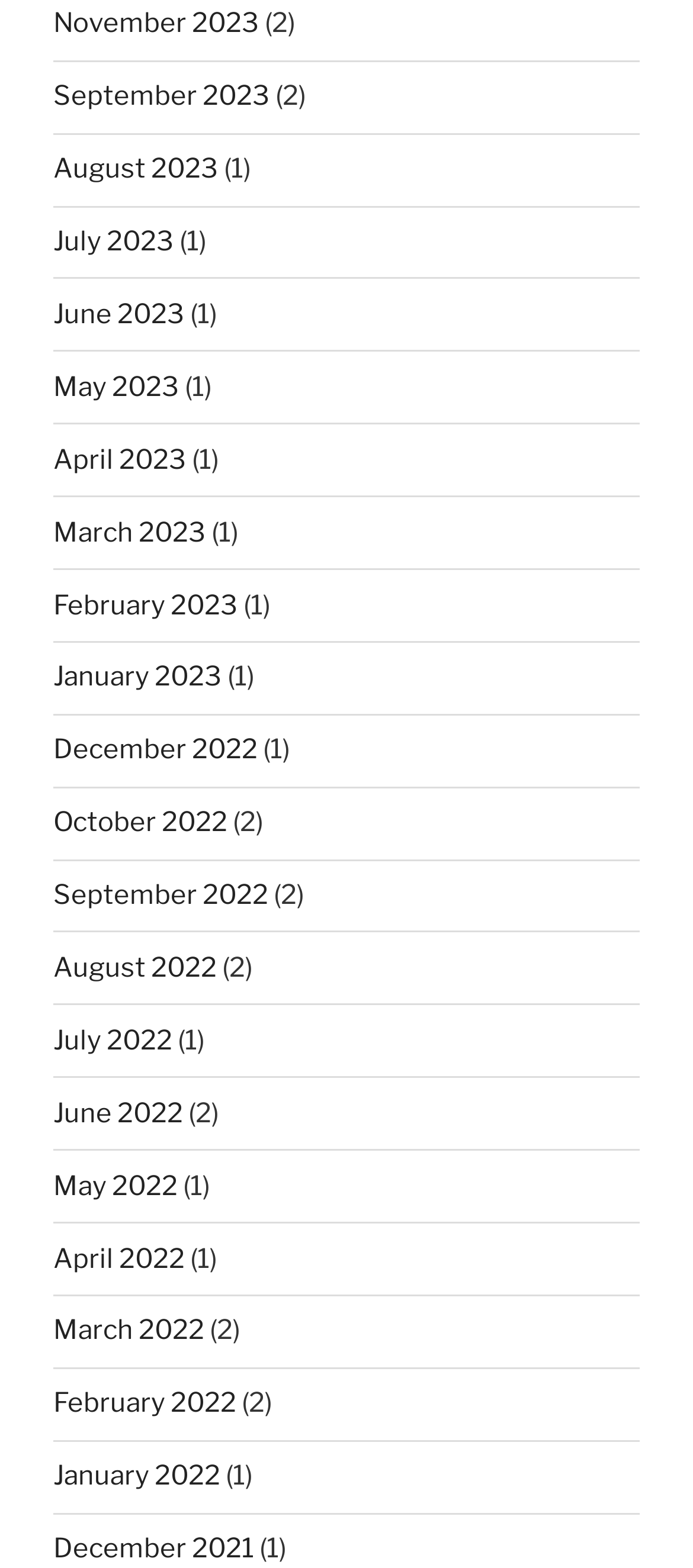Kindly respond to the following question with a single word or a brief phrase: 
What is the pattern of the month links?

Monthly archives